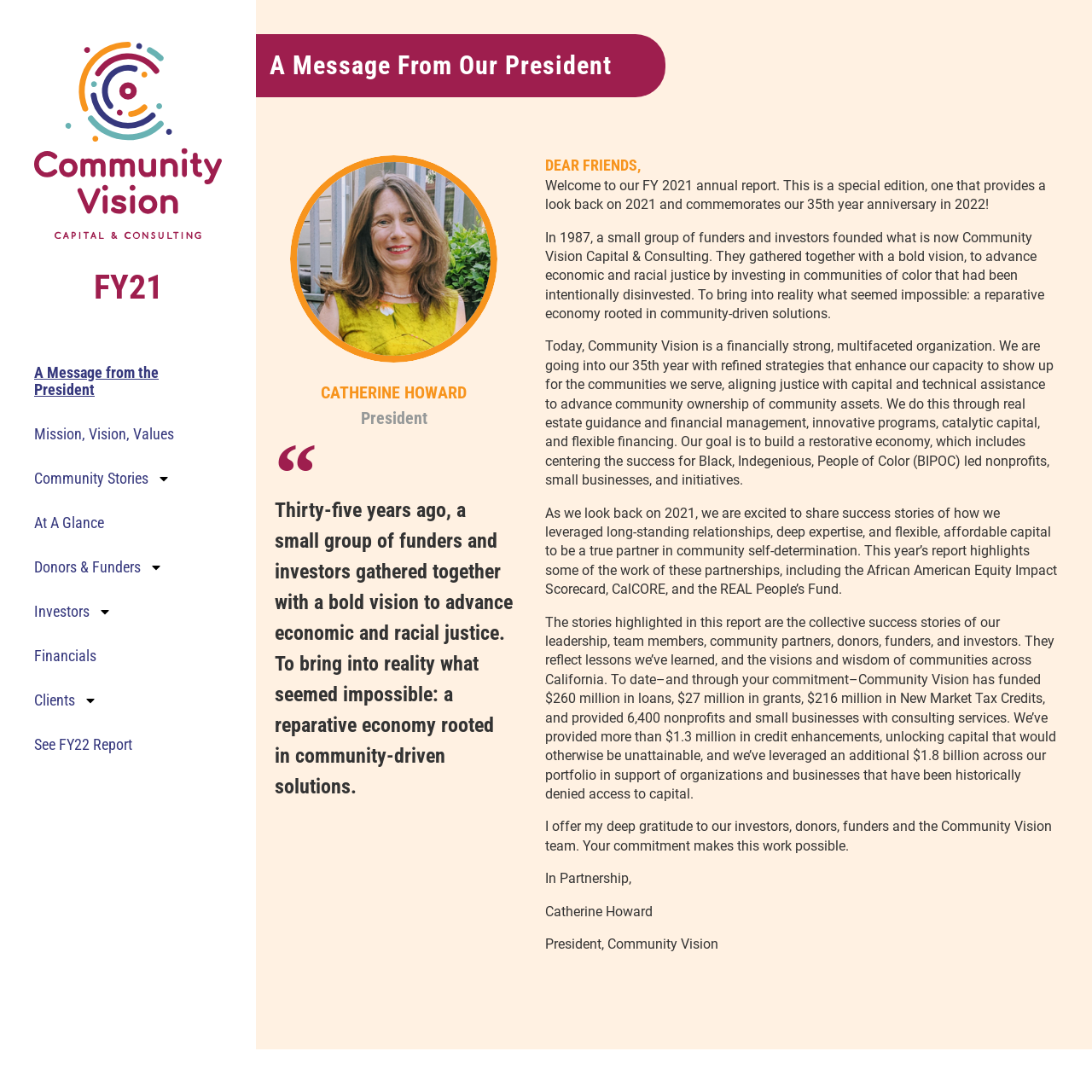Determine the coordinates of the bounding box for the clickable area needed to execute this instruction: "Read the message from the President".

[0.247, 0.044, 0.597, 0.077]